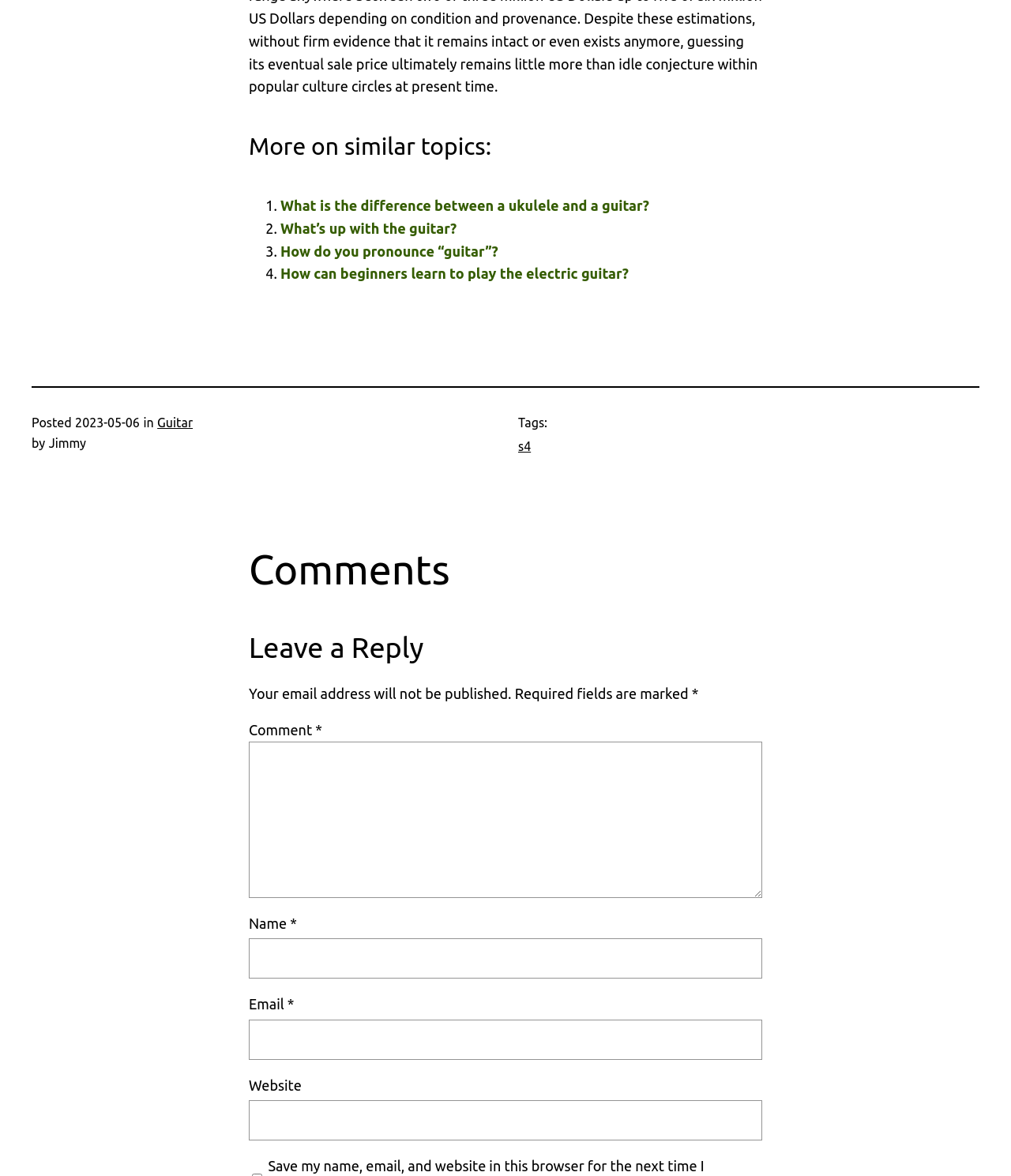Provide the bounding box for the UI element matching this description: "Guitar".

[0.156, 0.353, 0.191, 0.365]